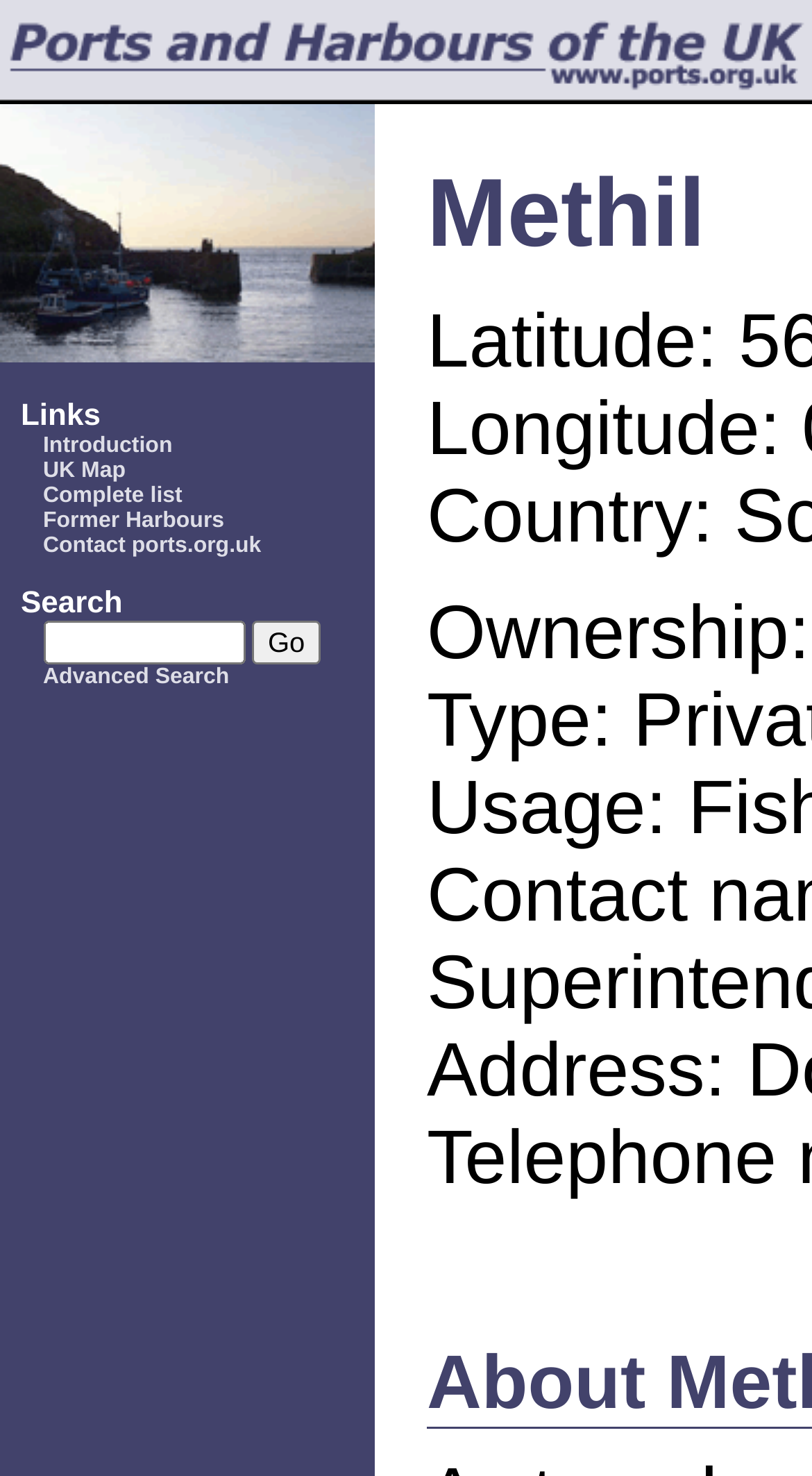Determine the bounding box coordinates of the region that needs to be clicked to achieve the task: "Contact ports.org.uk".

[0.053, 0.361, 0.322, 0.378]